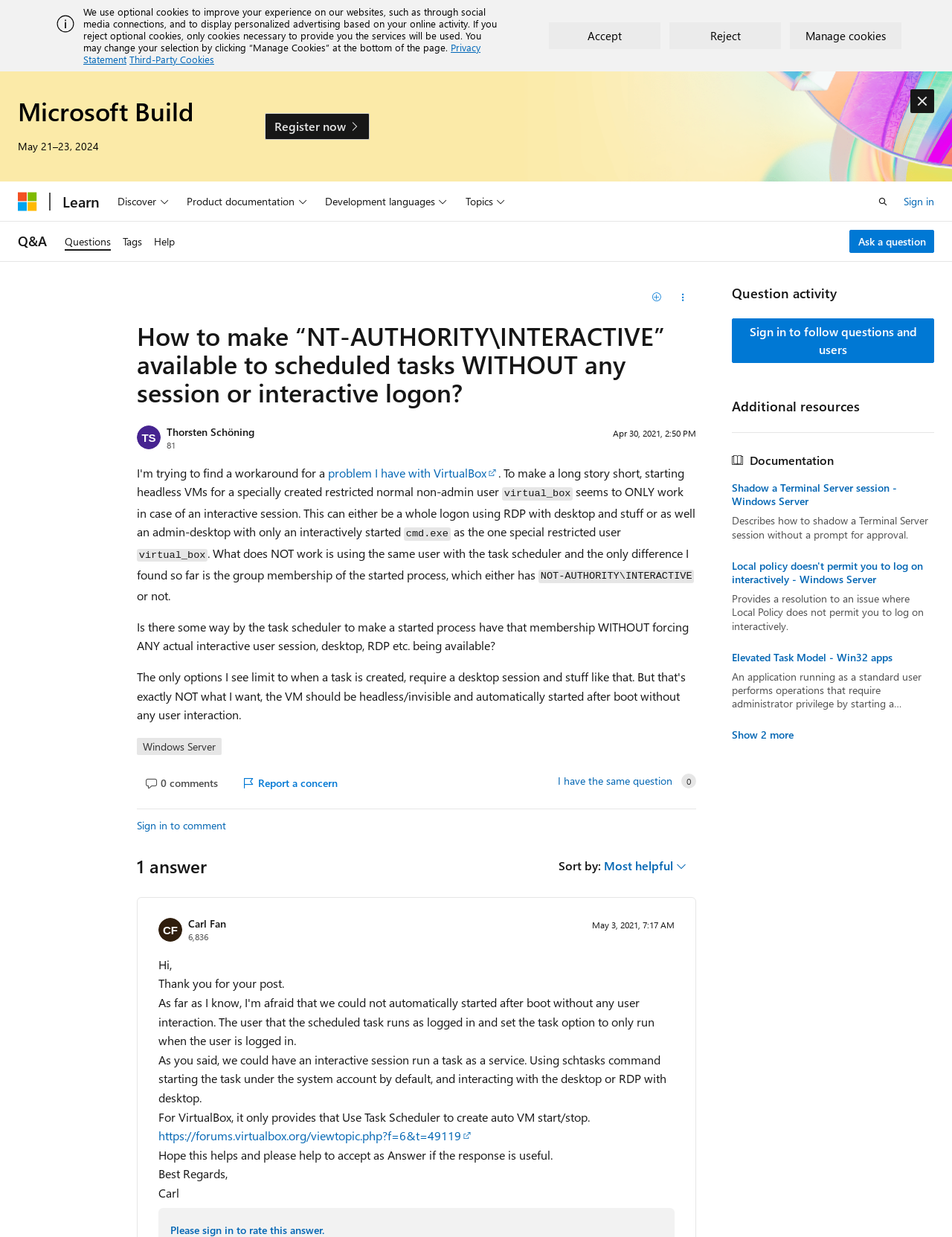Can you specify the bounding box coordinates of the area that needs to be clicked to fulfill the following instruction: "Click on 'Ask a question'"?

[0.892, 0.186, 0.981, 0.205]